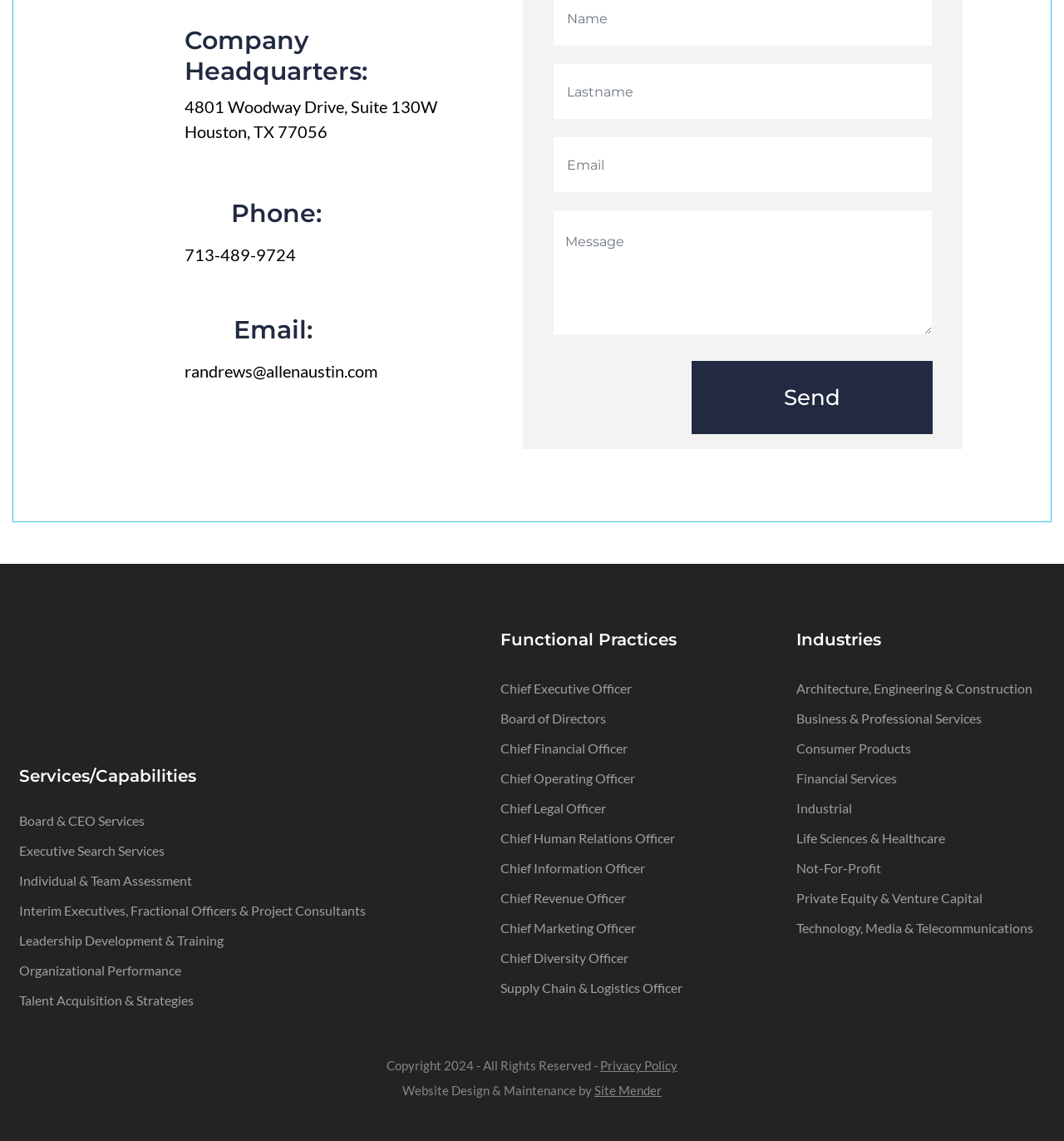Please answer the following question using a single word or phrase: 
What is the address mentioned on the webpage?

Houston, TX 77056